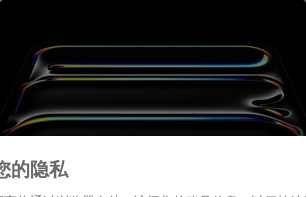What is the primary focus of the new iPad Pro?
Please provide a comprehensive answer based on the information in the image.

The caption highlights the innovative cooling performance and striking aesthetics of the new iPad Pro, but also emphasizes the device's focus on user security and data protection, as indicated by the caption '您的隐私', which translates to 'Your Privacy'.